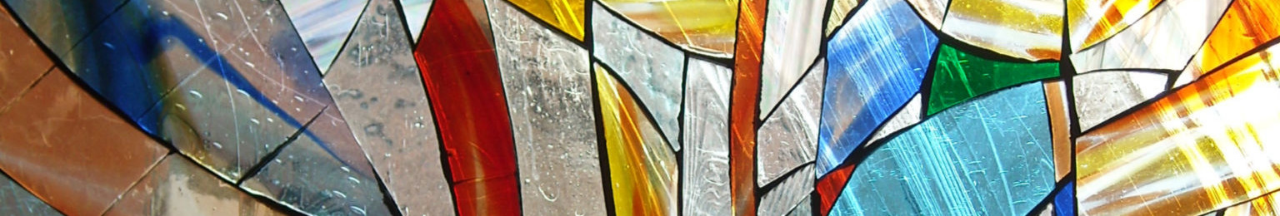Explain the contents of the image with as much detail as possible.

This image features a beautifully detailed section of the "Mercury Window," showcasing an intricate arrangement of stained glass pieces. The vibrant colors of amber, blue, green, and red create a striking interplay of light and texture, illustrating the artist's skill in blending various materials. The craftsmanship highlights the unique patterns and reflections characteristic of stained glass art, making it a stunning representation of Johannes Steuck's work in the field. This piece is part of a broader exploration of stained glass, mosaic, wood, and stone, reflecting the artist's dynamic approach to sculpture and design.